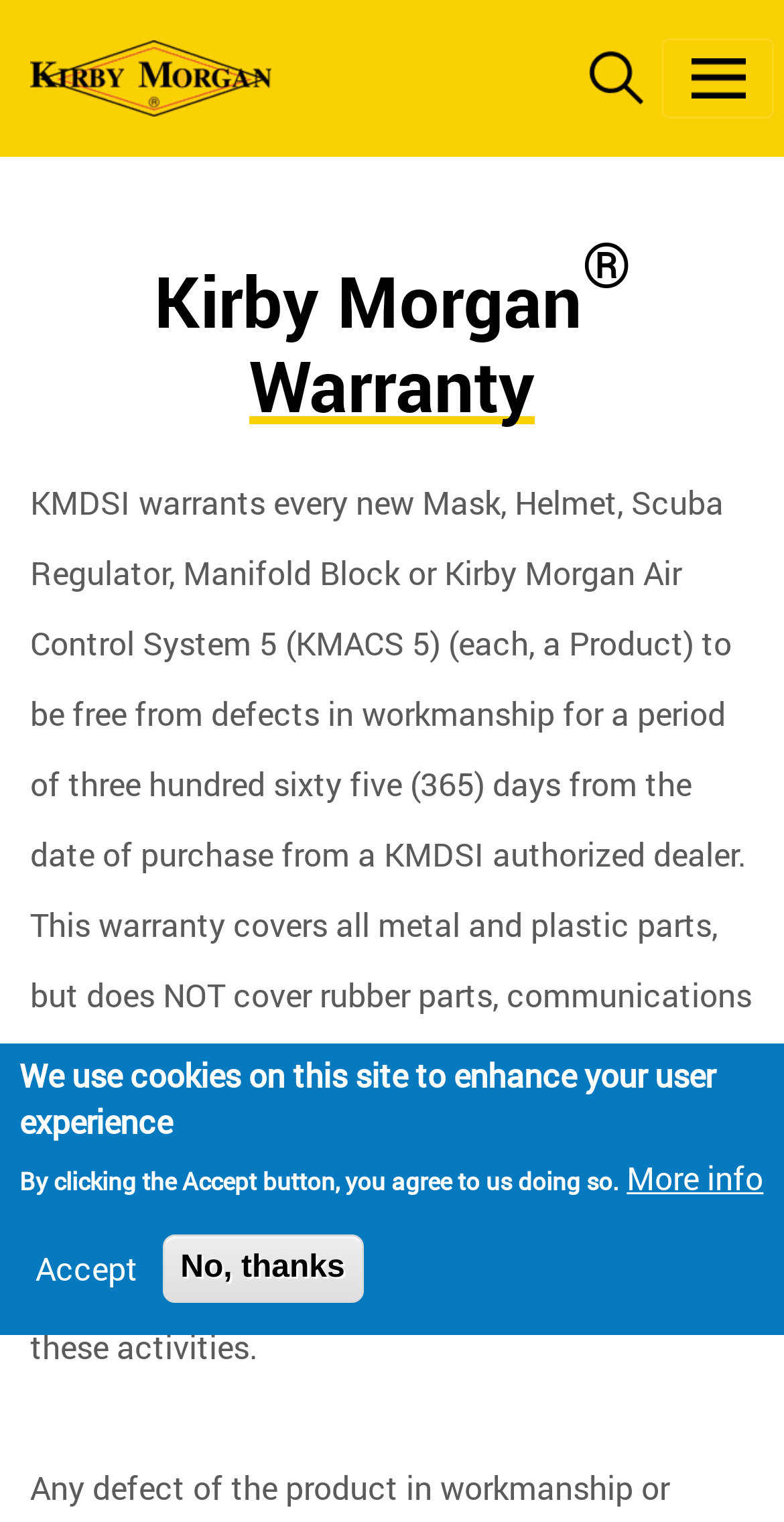Could you identify the text that serves as the heading for this webpage?

Kirby Morgan® Warranty